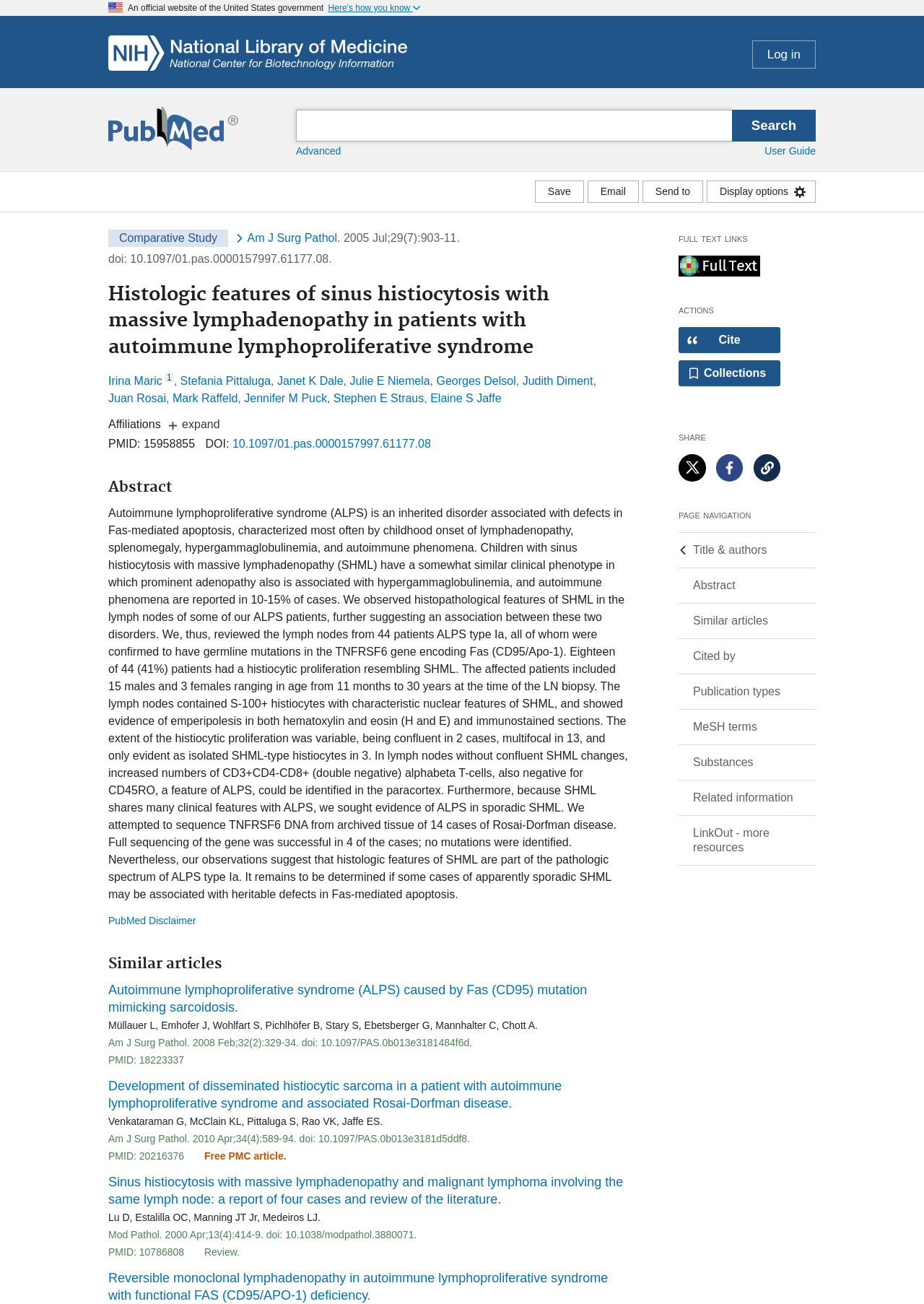What is the DOI of the article?
Based on the image, provide your answer in one word or phrase.

10.1097/01.pas.0000157997.61177.08